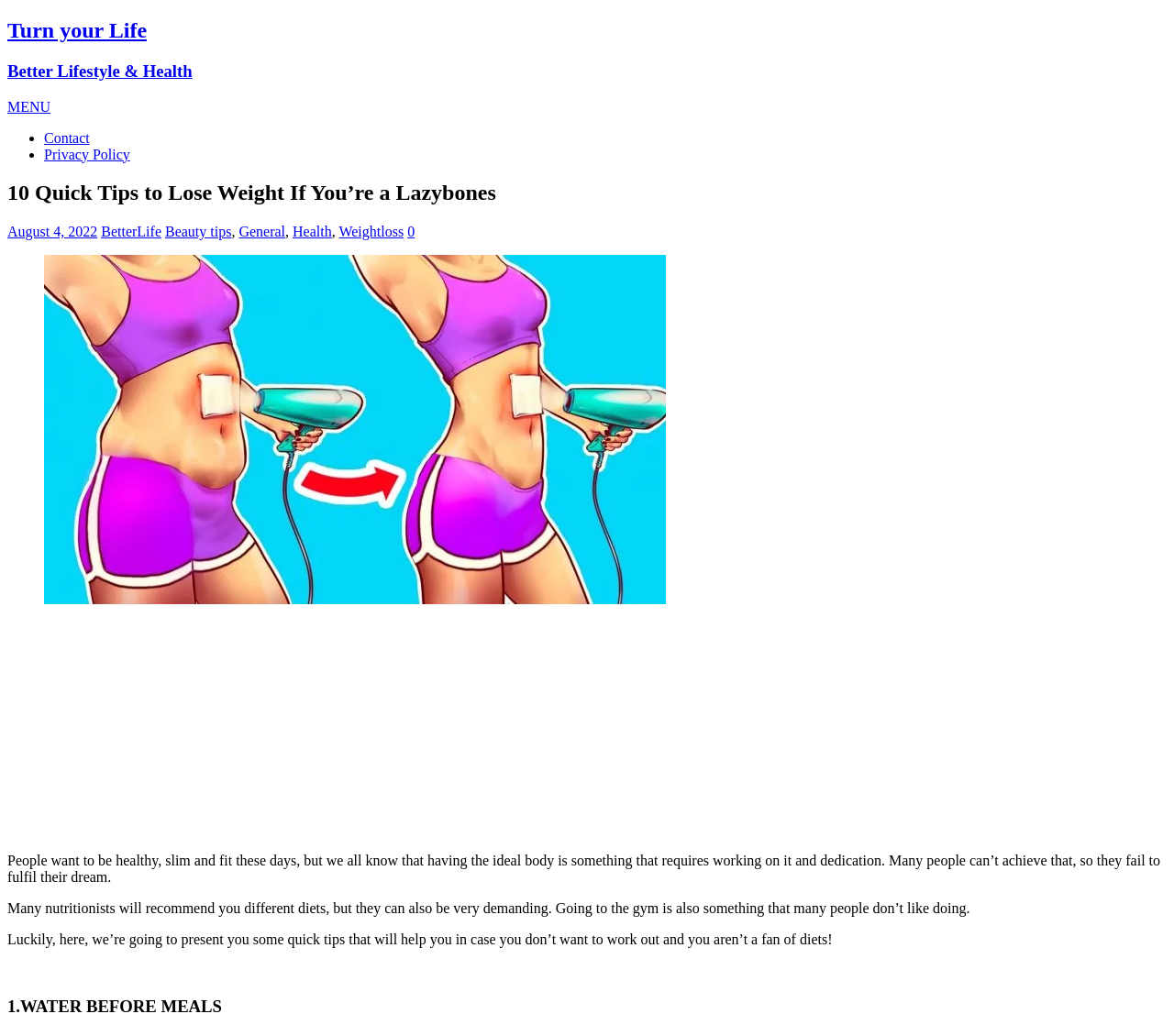Locate the bounding box coordinates of the area that needs to be clicked to fulfill the following instruction: "Read the '10 Quick Tips to Lose Weight If You’re a Lazybones' article". The coordinates should be in the format of four float numbers between 0 and 1, namely [left, top, right, bottom].

[0.006, 0.175, 0.994, 0.199]